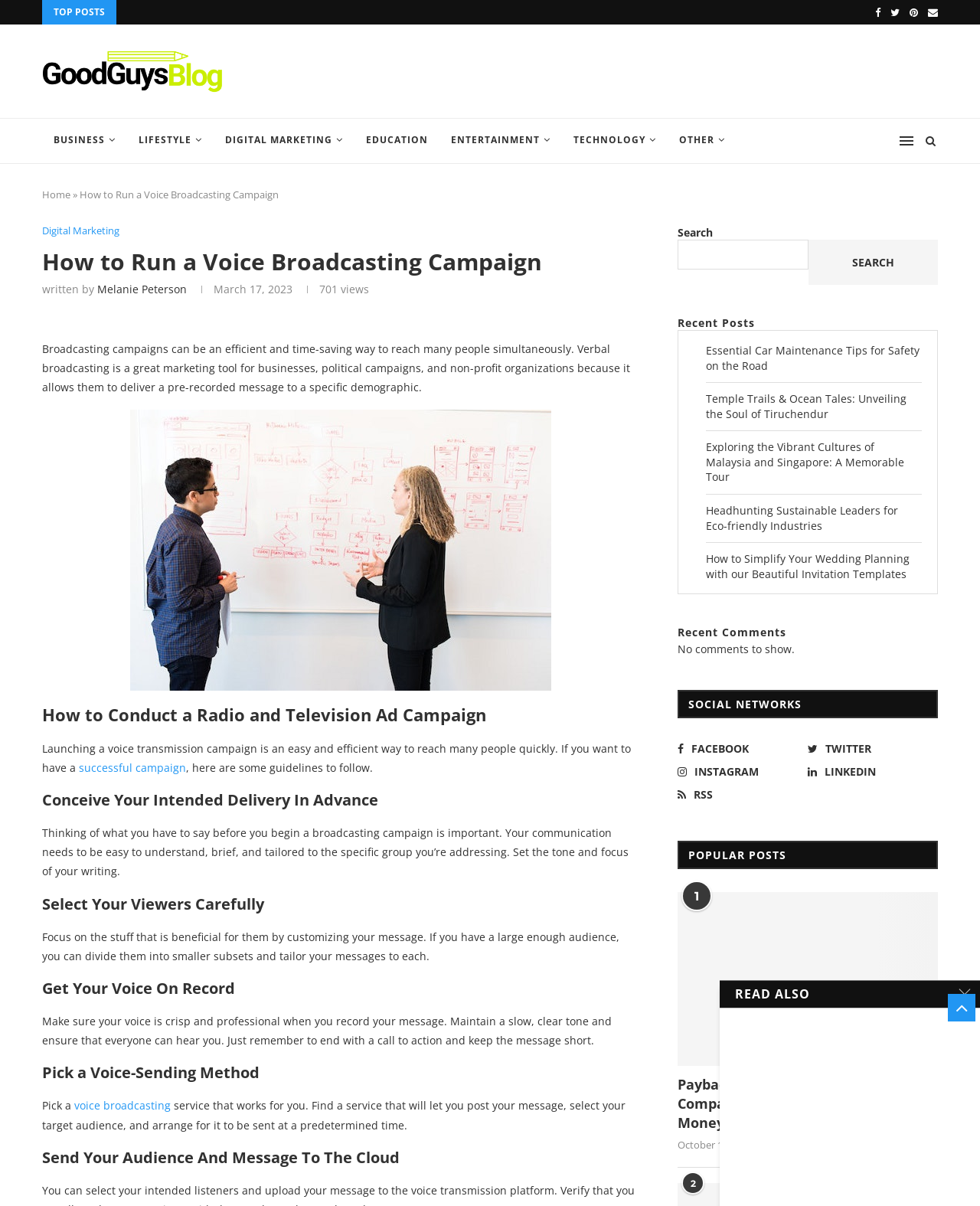Describe the webpage meticulously, covering all significant aspects.

This webpage is about "How to Run a Voice Broadcasting Campaign" and provides a comprehensive guide on the topic. At the top, there is a section with links to social media platforms and a search bar. Below that, there are several sections, including "TOP POSTS" with four links to popular posts, and a section with links to various categories such as "BUSINESS", "LIFESTYLE", and "TECHNOLOGY".

The main content of the webpage is divided into several sections, each with a heading and a brief description. The sections include "How to Conduct a Radio and Television Ad Campaign", "Conceive Your Intended Delivery In Advance", "Select Your Viewers Carefully", "Get Your Voice On Record", "Pick a Voice-Sending Method", and "Send Your Audience And Message To The Cloud". Each section provides tips and guidelines on how to run a successful voice broadcasting campaign.

On the right side of the webpage, there are three complementary sections. The first section is "Recent Posts" with five links to recent articles. The second section is "Recent Comments" with a message indicating that there are no comments to show. The third section is "SOCIAL NETWORKS" with links to various social media platforms, followed by "POPULAR POSTS" with two links to popular articles.

At the bottom of the webpage, there is a section with a heading "READ ALSO X" and a link to another article. Overall, the webpage provides a wealth of information on how to run a voice broadcasting campaign and is well-organized with clear headings and concise descriptions.